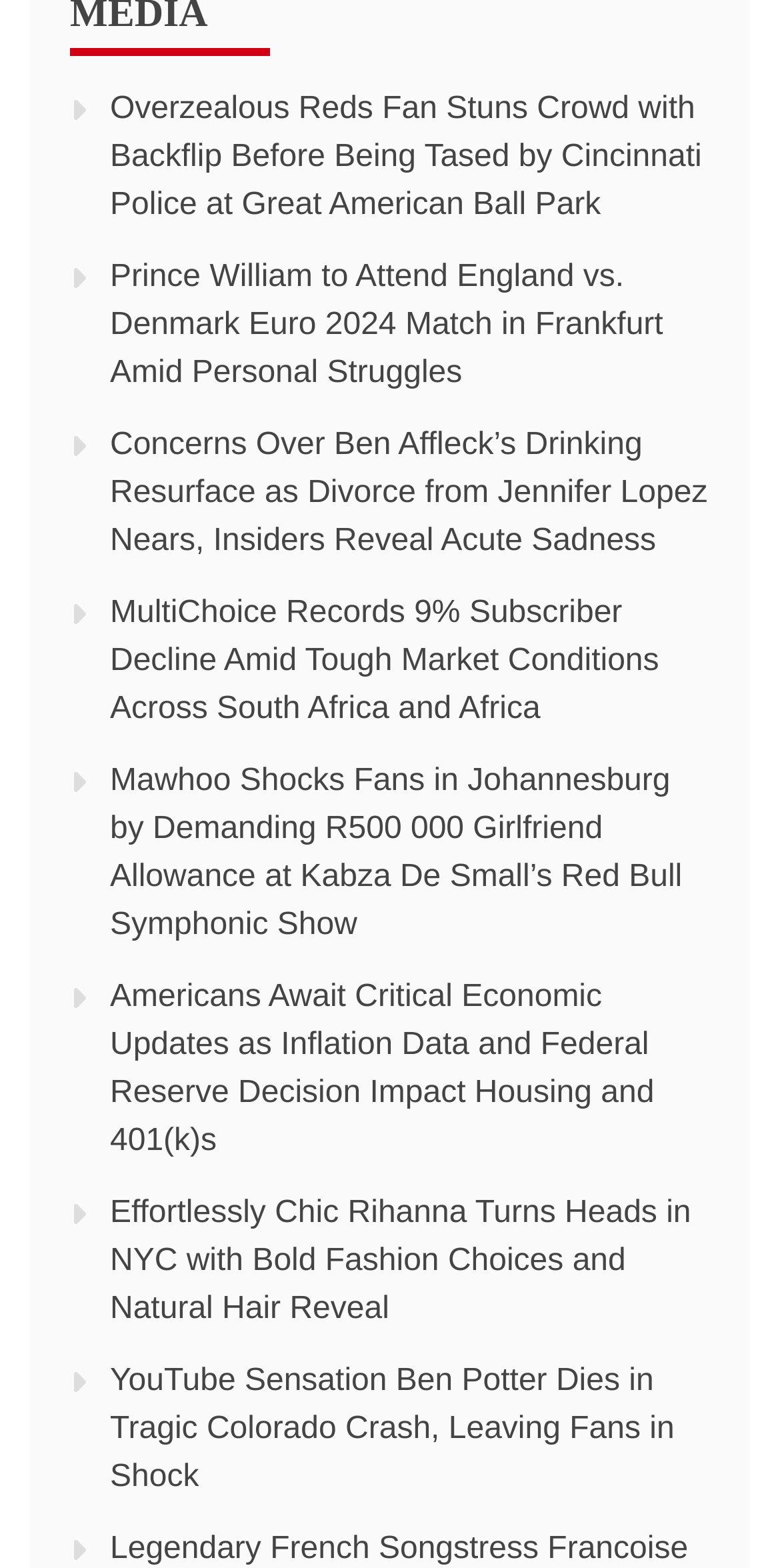Locate the bounding box coordinates of the area that needs to be clicked to fulfill the following instruction: "Enter your name". The coordinates should be in the format of four float numbers between 0 and 1, namely [left, top, right, bottom].

None